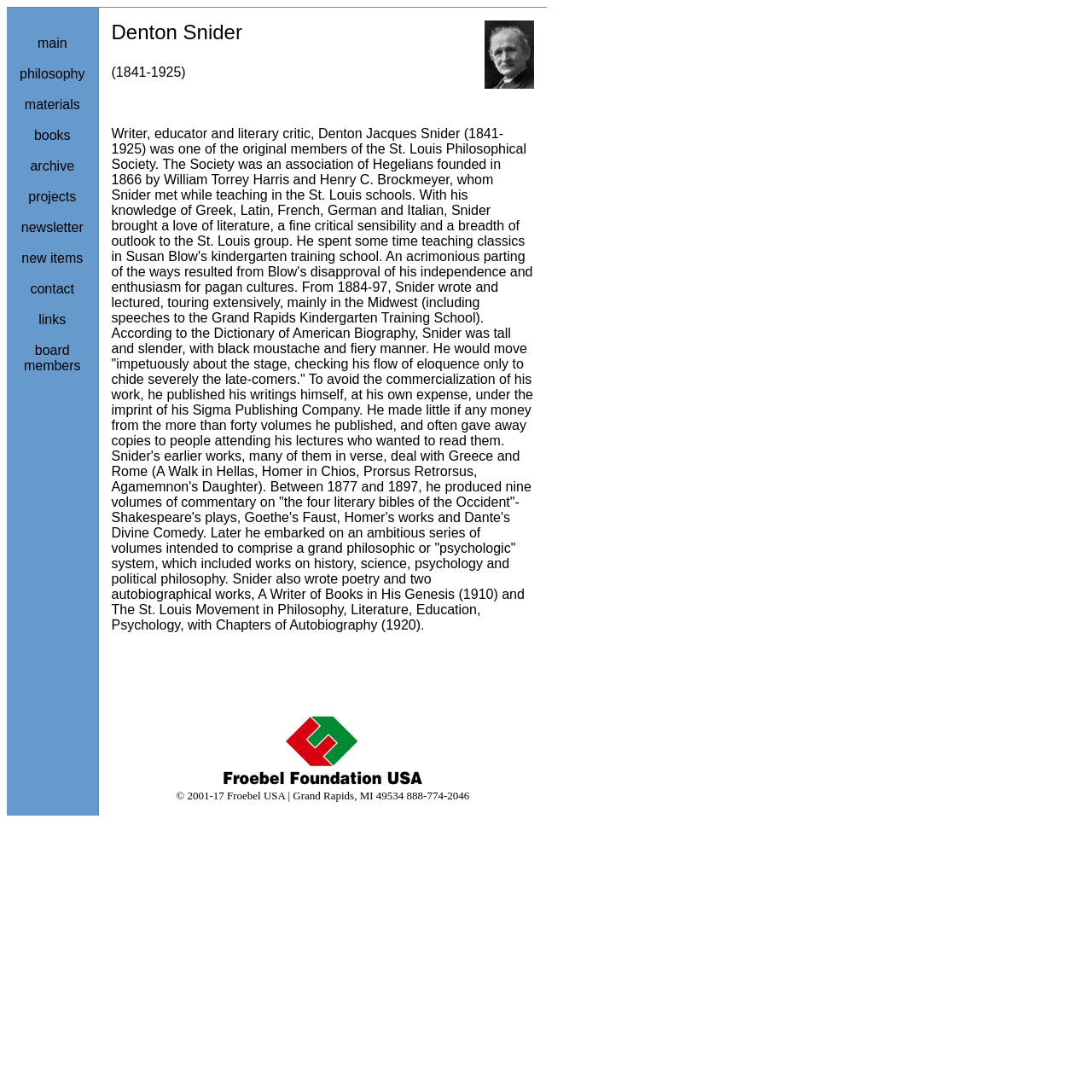Using the provided description: "materials", find the bounding box coordinates of the corresponding UI element. The output should be four float numbers between 0 and 1, in the format [left, top, right, bottom].

[0.022, 0.089, 0.073, 0.102]